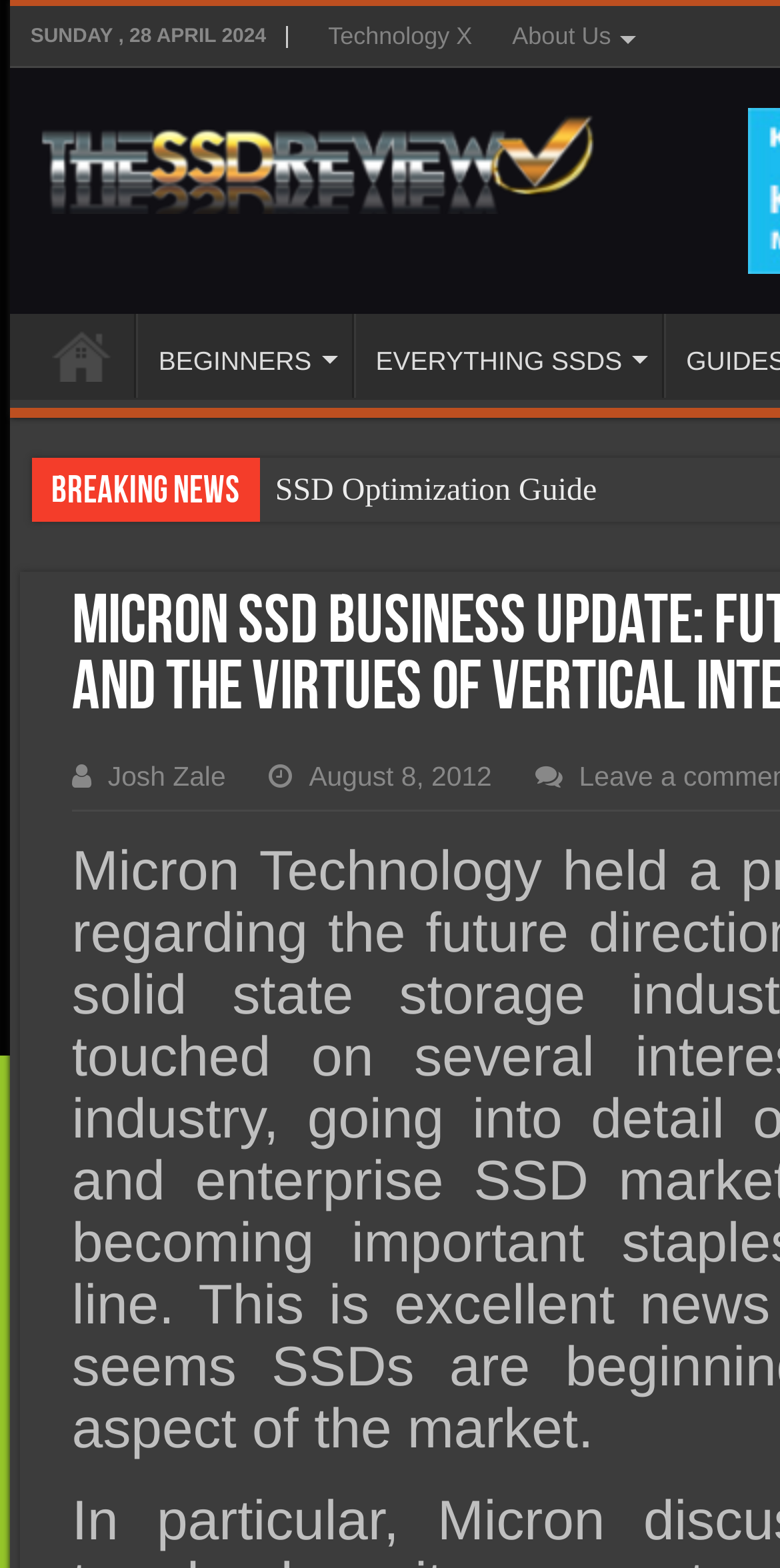Craft a detailed narrative of the webpage's structure and content.

The webpage appears to be an article from The SSD Review, a technology-focused website. At the top, there is a date "SUNDAY, 28 APRIL 2024" and a few links to other sections of the website, including "Technology X" and "About Us". Below these links, the website's logo and name "The SSD Review" are prominently displayed.

On the left side, there is a navigation menu with links to "HOME", "BEGINNERS", and "EVERYTHING SSDS". Below this menu, there is a "Breaking News" section. To the right of this section, there are two links: "SSD Optimization Guide" and "SSD Beginners Guide". The latter link has a sub-link to an author's name, "Josh Zale", and a date "August 8, 2012".

The main content of the webpage appears to be an article about Micron Technology's press conference regarding the future of the solid-state storage industry. The article's title is "Micron SSD Business Update: Future Of The SSD Industry And The Virtues Of Vertical Integration".